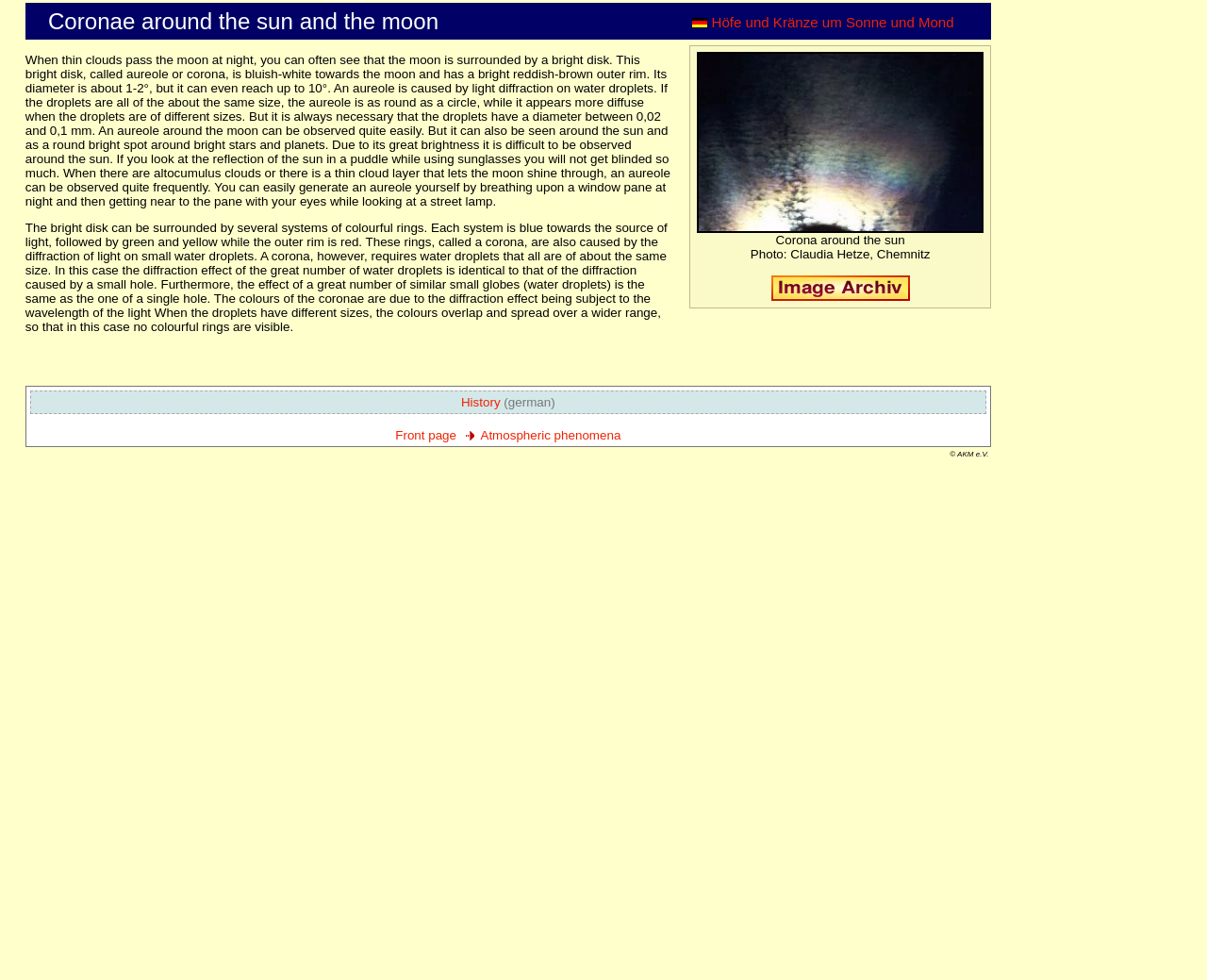What causes the aureole around the moon?
Provide a detailed and extensive answer to the question.

The text explains that the aureole is caused by light diffraction on water droplets, and the droplets need to have a diameter between 0.02 and 0.1 mm.